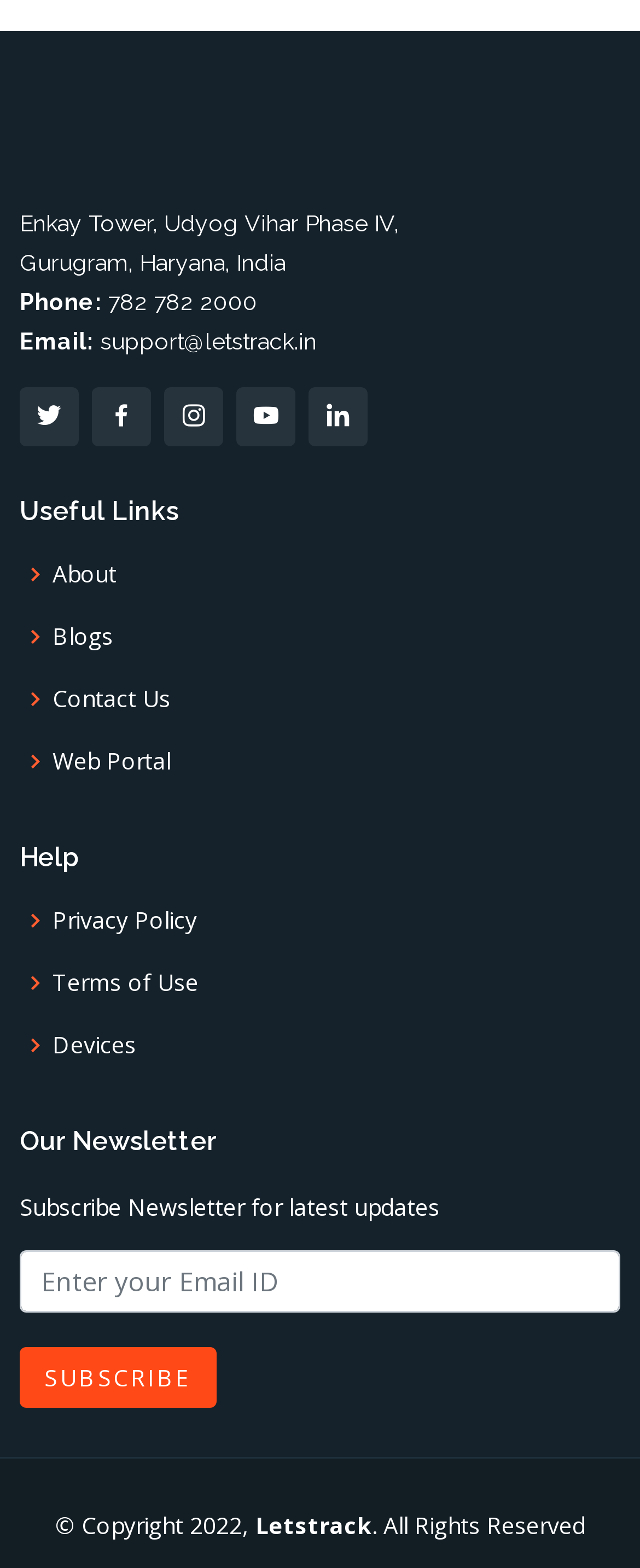Provide the bounding box coordinates for the UI element described in this sentence: "Web Portal". The coordinates should be four float values between 0 and 1, i.e., [left, top, right, bottom].

[0.082, 0.478, 0.267, 0.493]